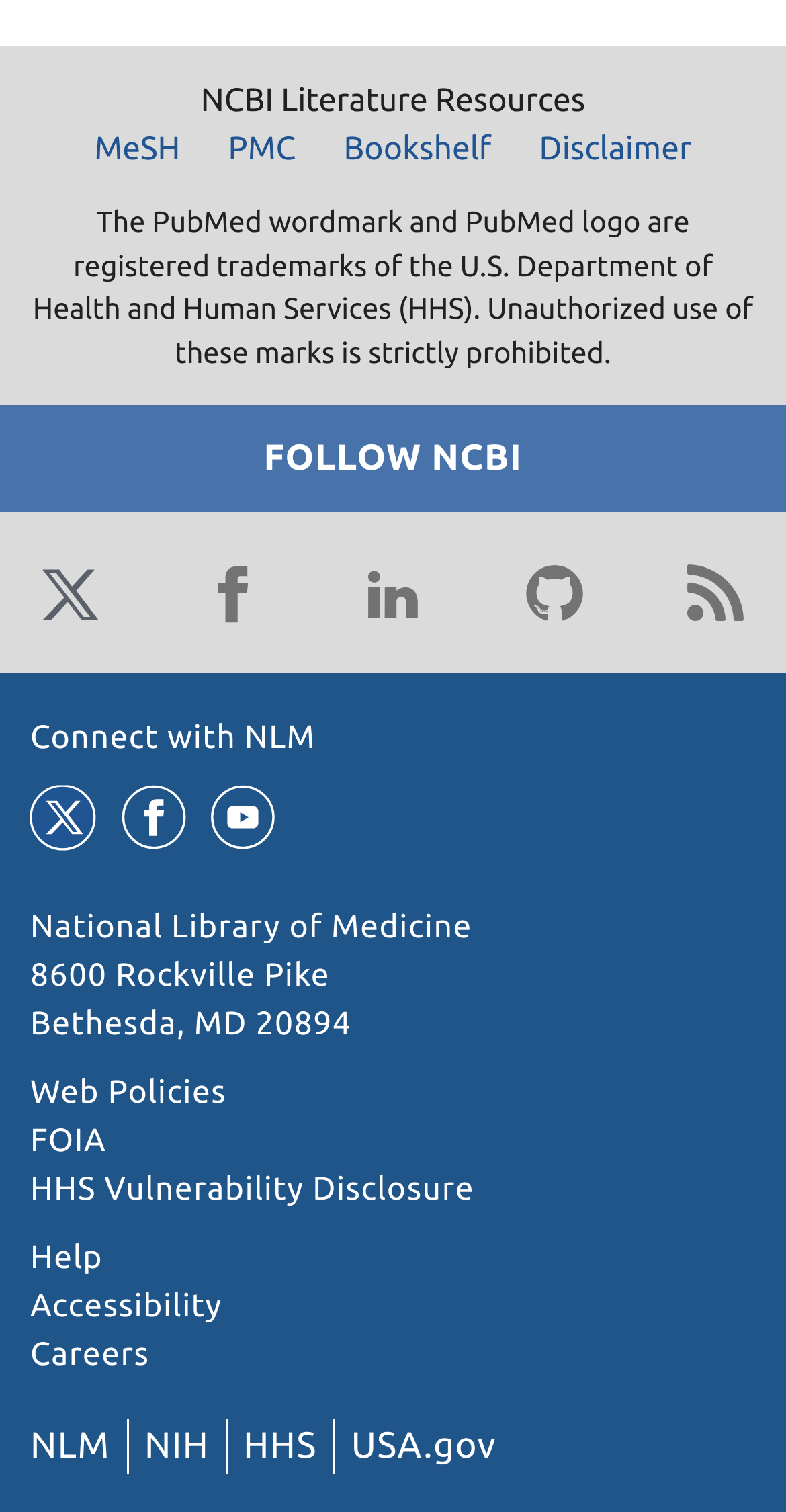Answer the following inquiry with a single word or phrase:
How many social media links are there?

5